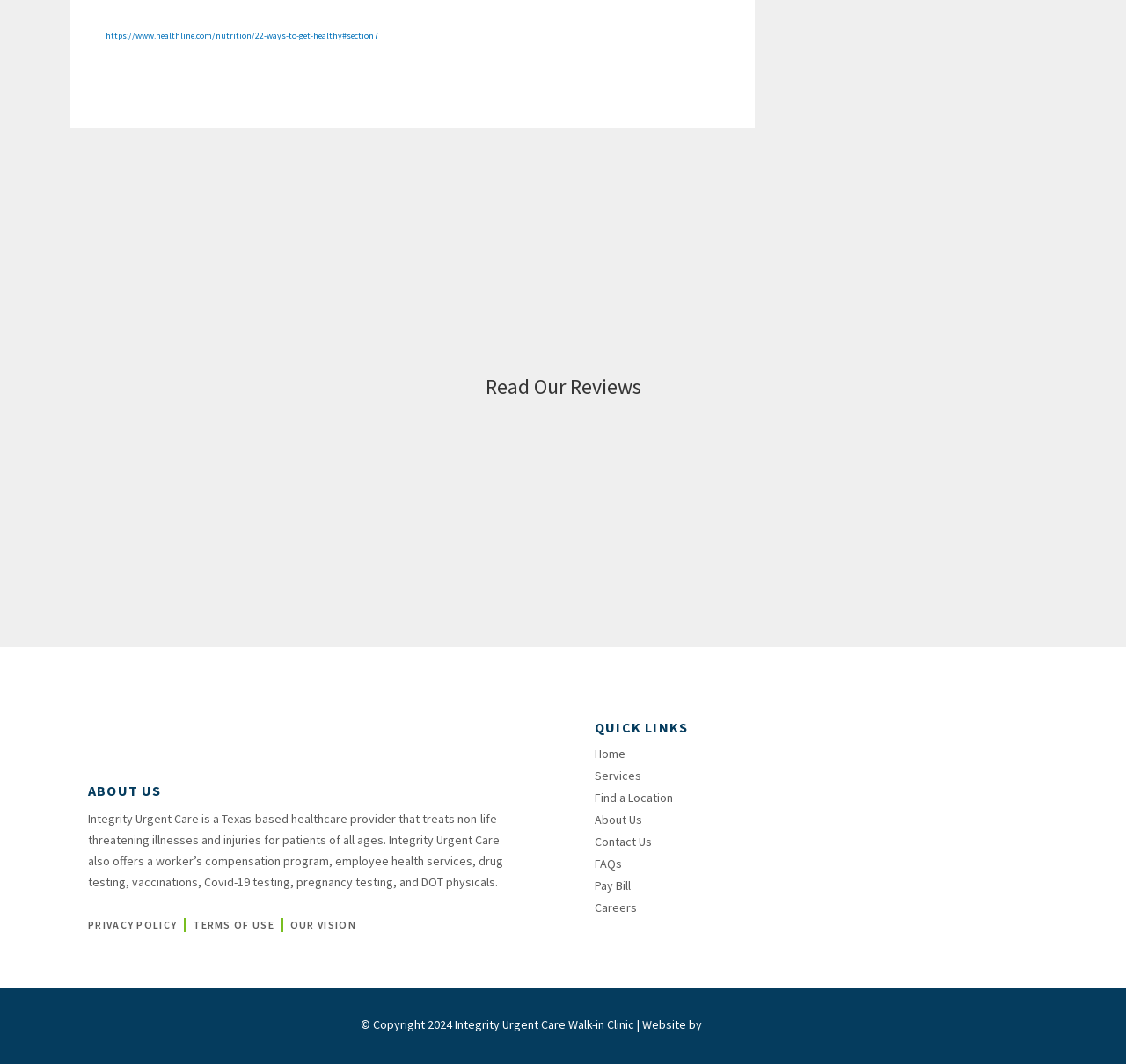Determine the bounding box coordinates of the element's region needed to click to follow the instruction: "Search for something". Provide these coordinates as four float numbers between 0 and 1, formatted as [left, top, right, bottom].

None